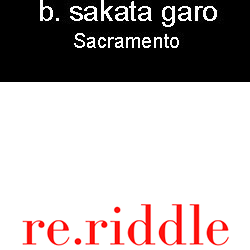What is the geographical association indicated in the top panel?
Please provide a single word or phrase as the answer based on the screenshot.

Sacramento